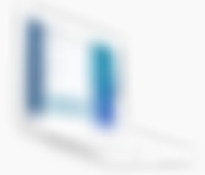What is the significance of the laptop illustration?
We need a detailed and meticulous answer to the question.

The laptop illustration embodies the intersection of technology and education, highlighting the importance of accessible online resources for youth ministry leaders and parents, and demonstrating how technology can be leveraged to support educational and spiritual growth.